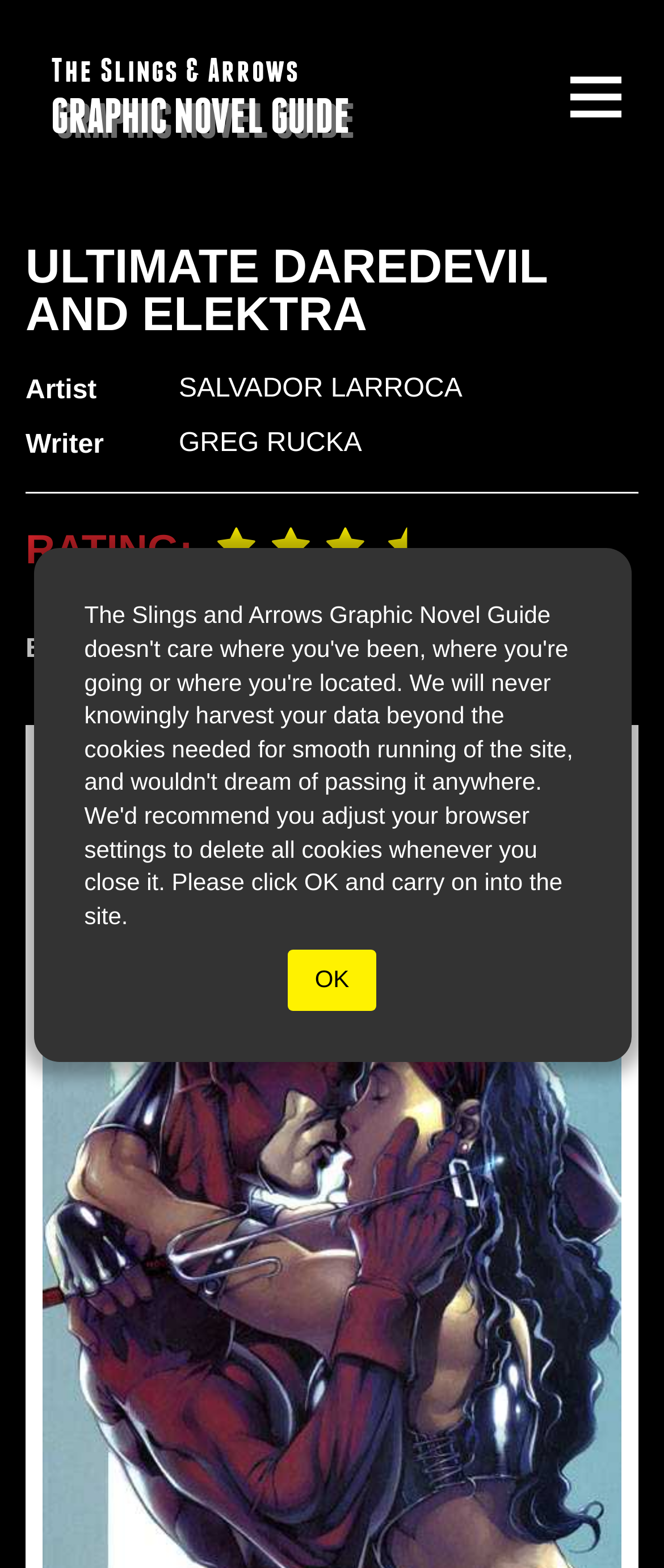What is the title of the graphic novel guide?
Please analyze the image and answer the question with as much detail as possible.

I found the answer by looking at the link 'The Slings & Arrows GRAPHIC NOVEL GUIDE' which is a heading, indicating that it is the title of the graphic novel guide.